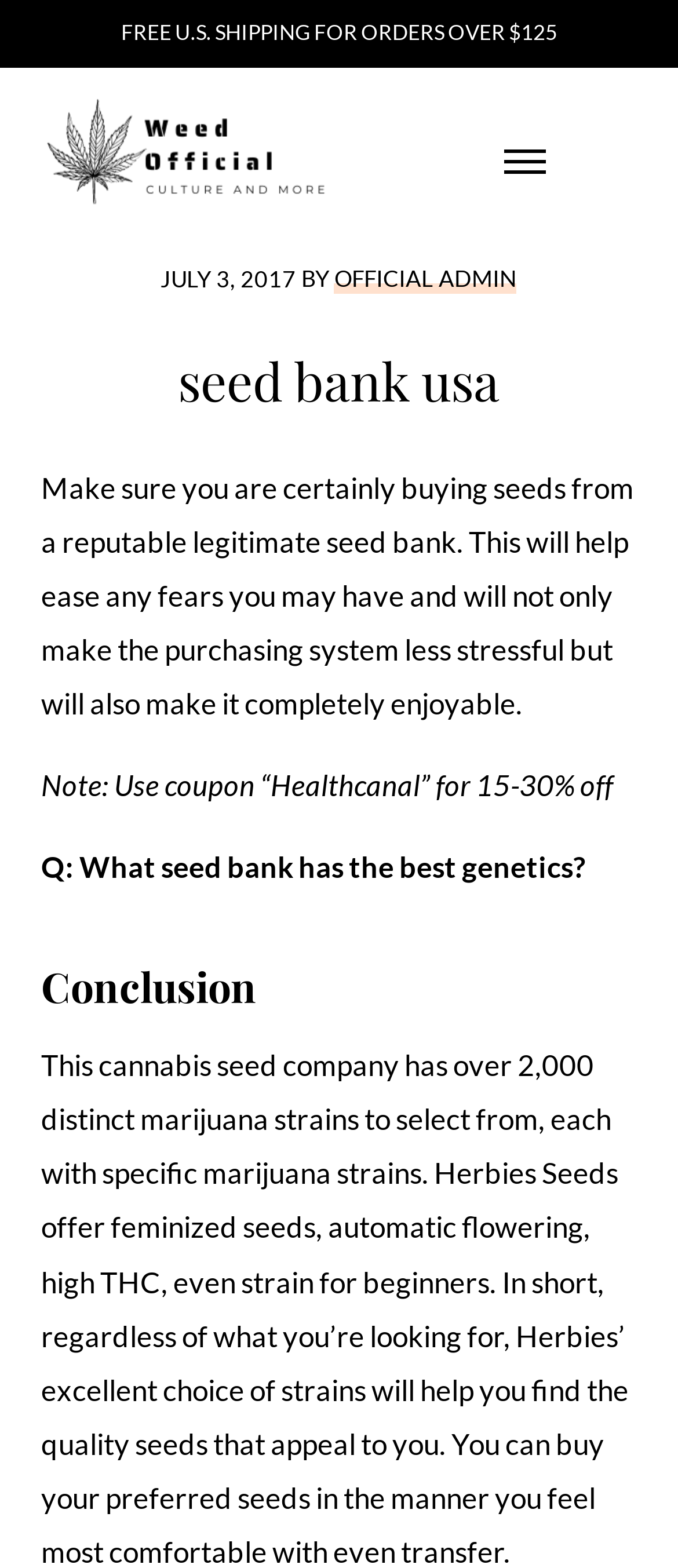Please examine the image and answer the question with a detailed explanation:
What is the minimum order amount for free U.S. shipping?

The webpage displays a banner at the top with the text 'FREE U.S. SHIPPING FOR ORDERS OVER $125', indicating that orders above $125 qualify for free shipping.